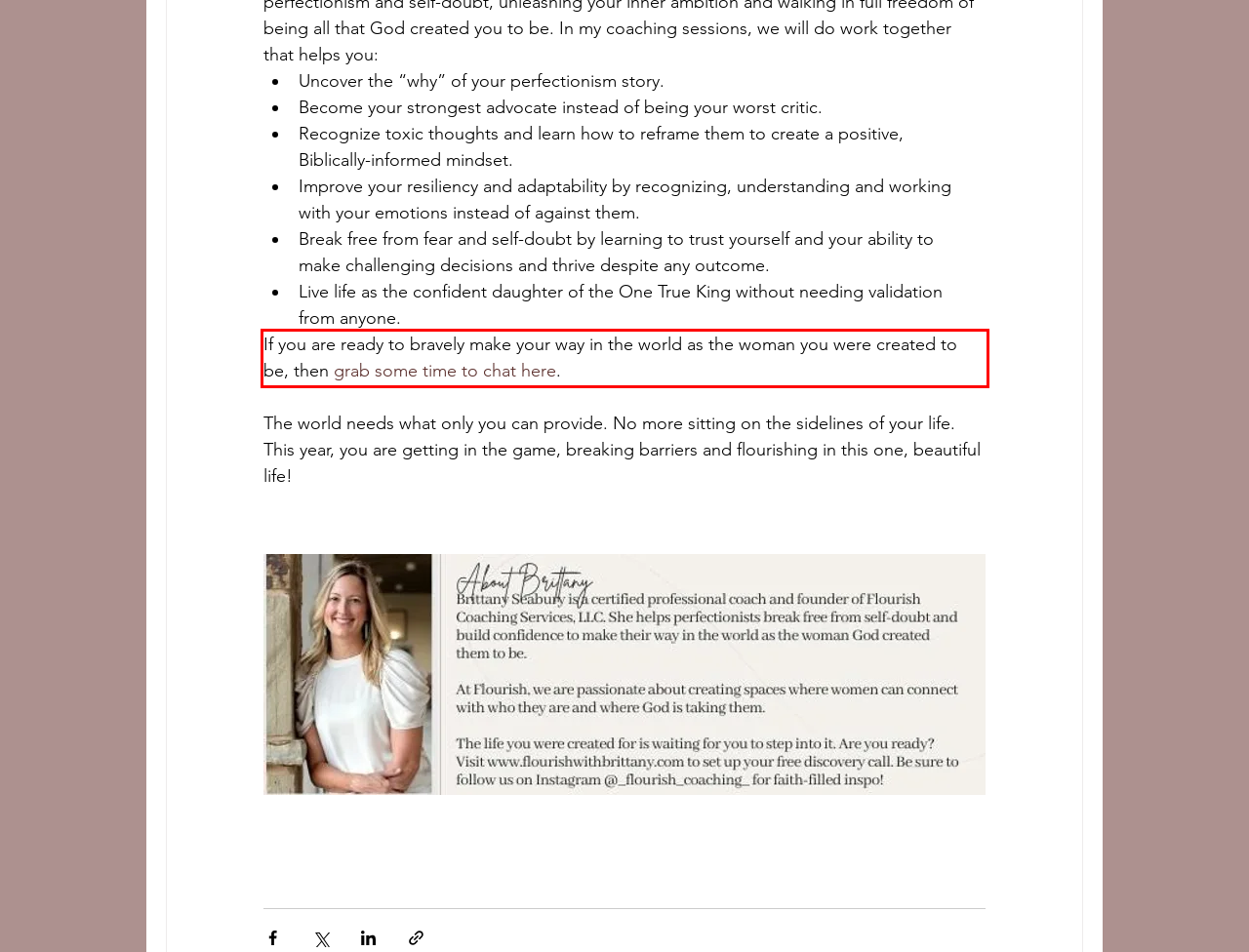You are given a screenshot showing a webpage with a red bounding box. Perform OCR to capture the text within the red bounding box.

If you are ready to bravely make your way in the world as the woman you were created to be, then grab some time to chat here.